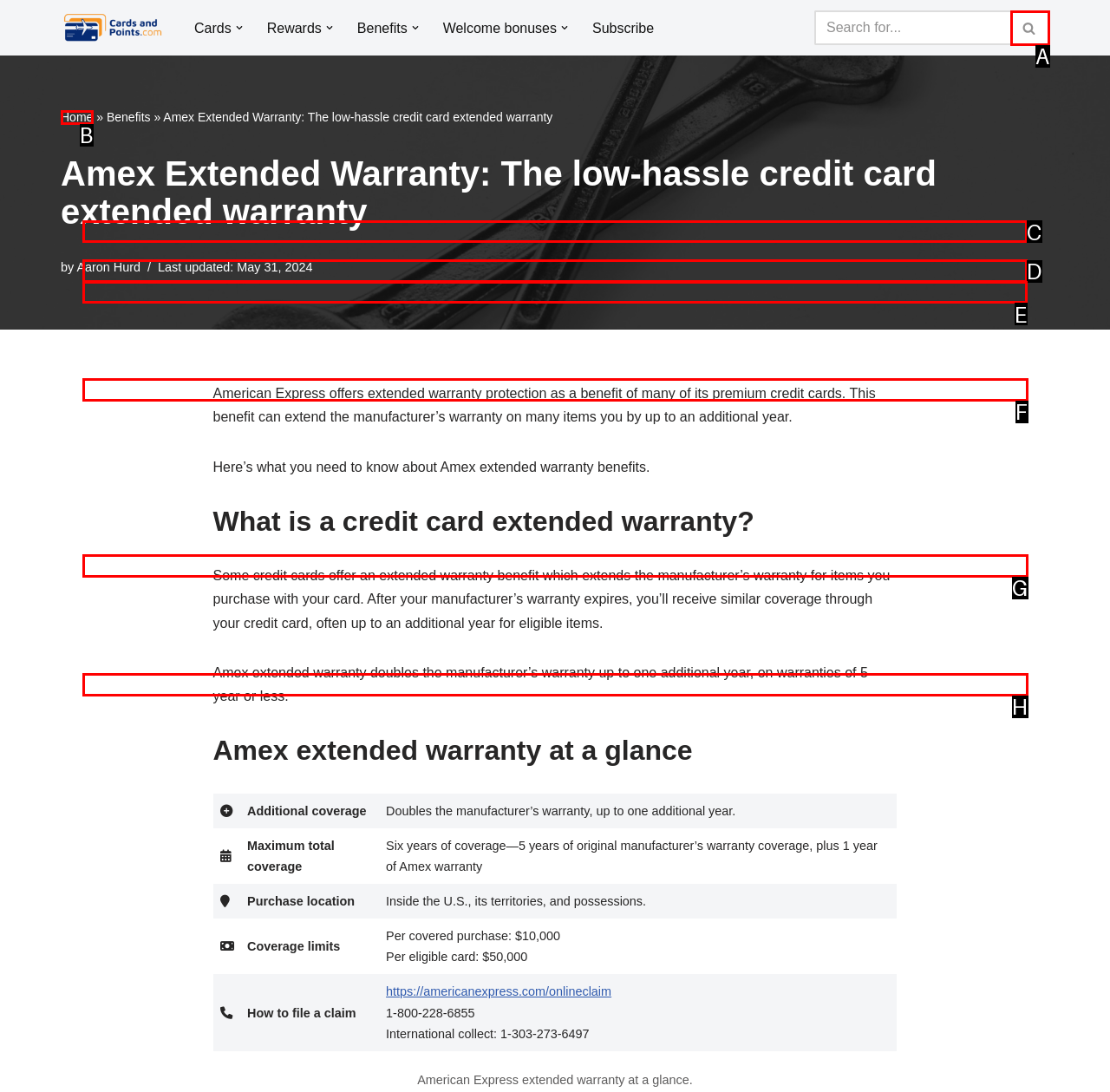From the given choices, indicate the option that best matches: Walmart
State the letter of the chosen option directly.

H